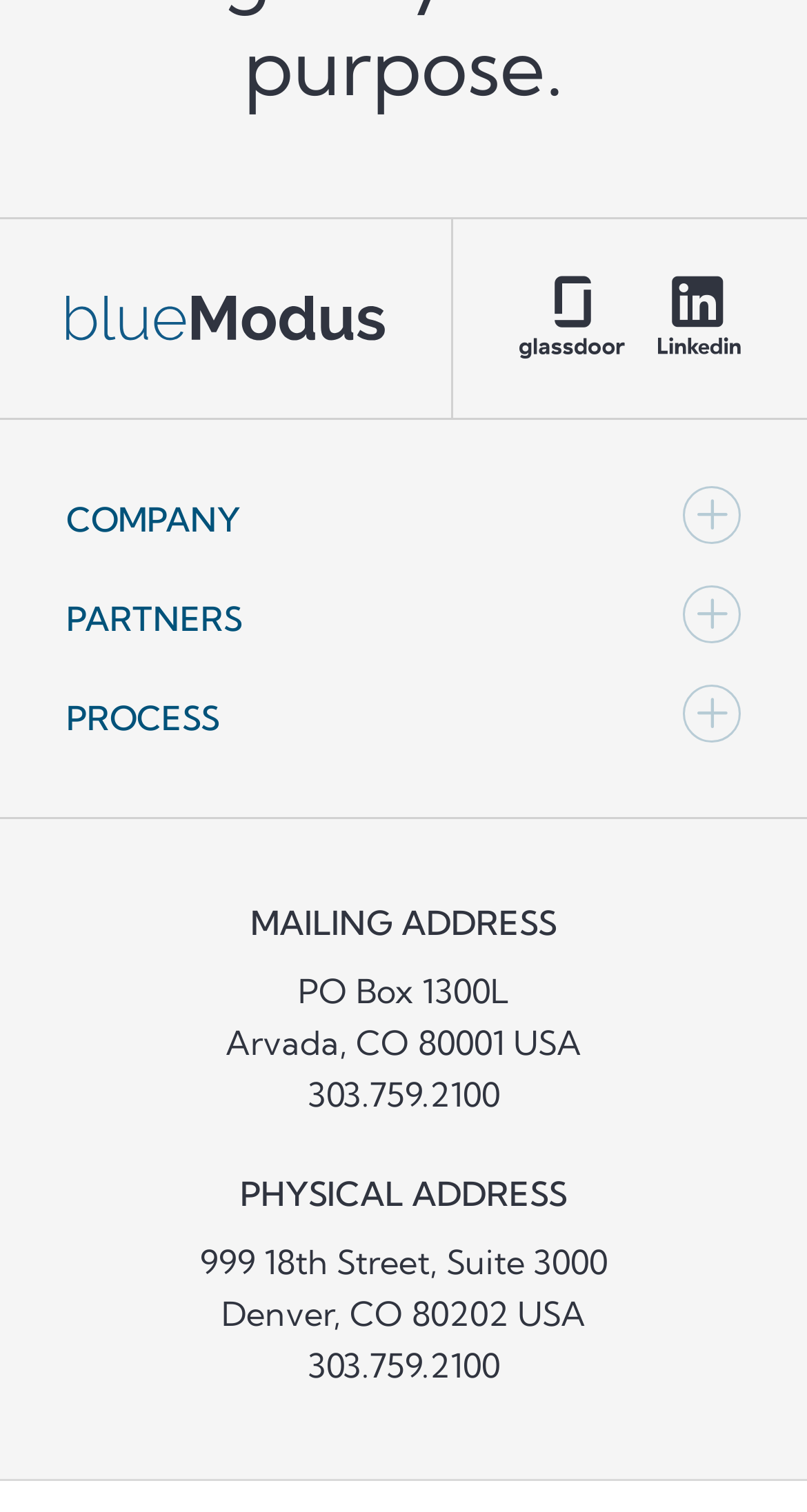Determine the bounding box coordinates of the clickable region to carry out the instruction: "View Glassdoor page".

[0.644, 0.183, 0.774, 0.238]